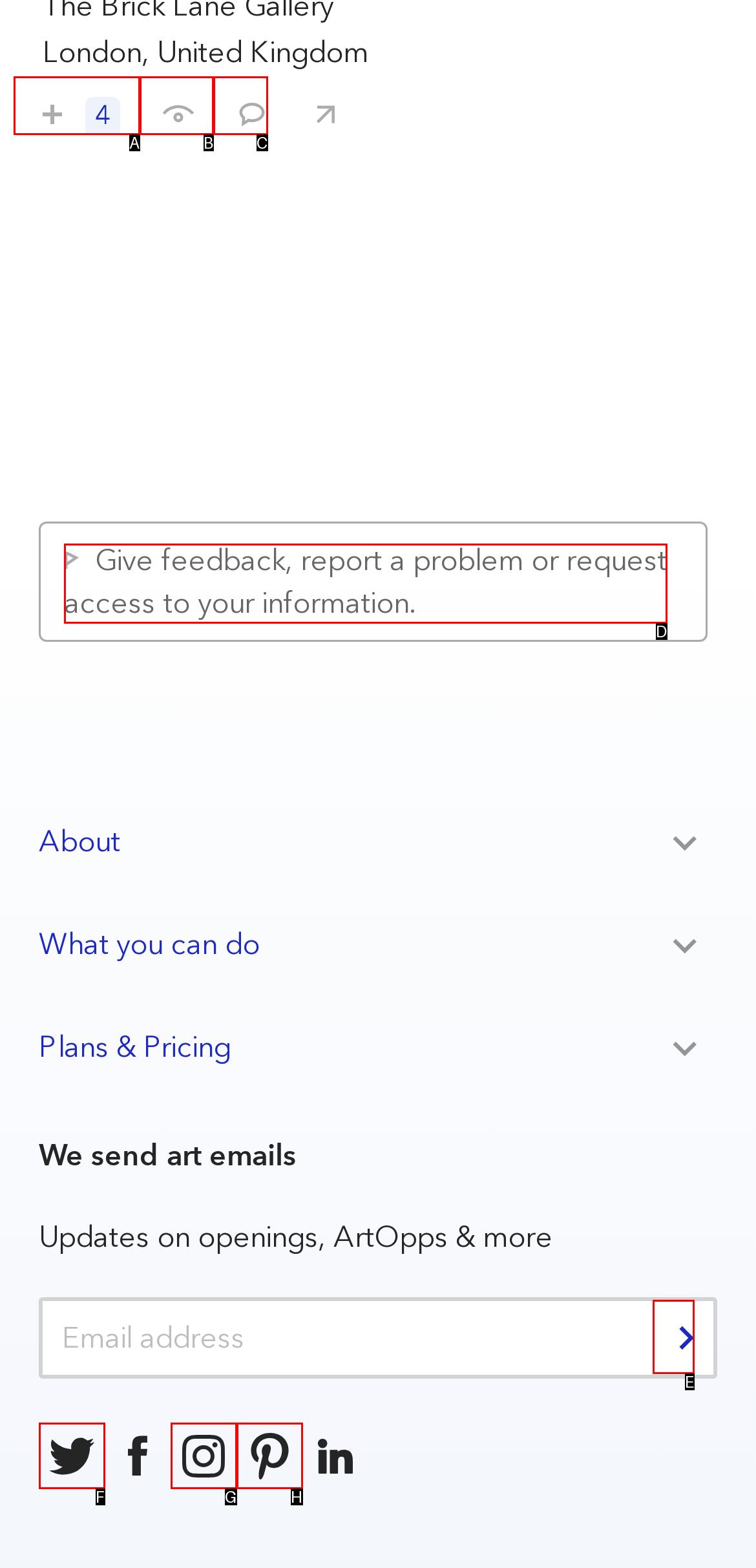Select the appropriate letter to fulfill the given instruction: Click the 'Buy Now' button
Provide the letter of the correct option directly.

None